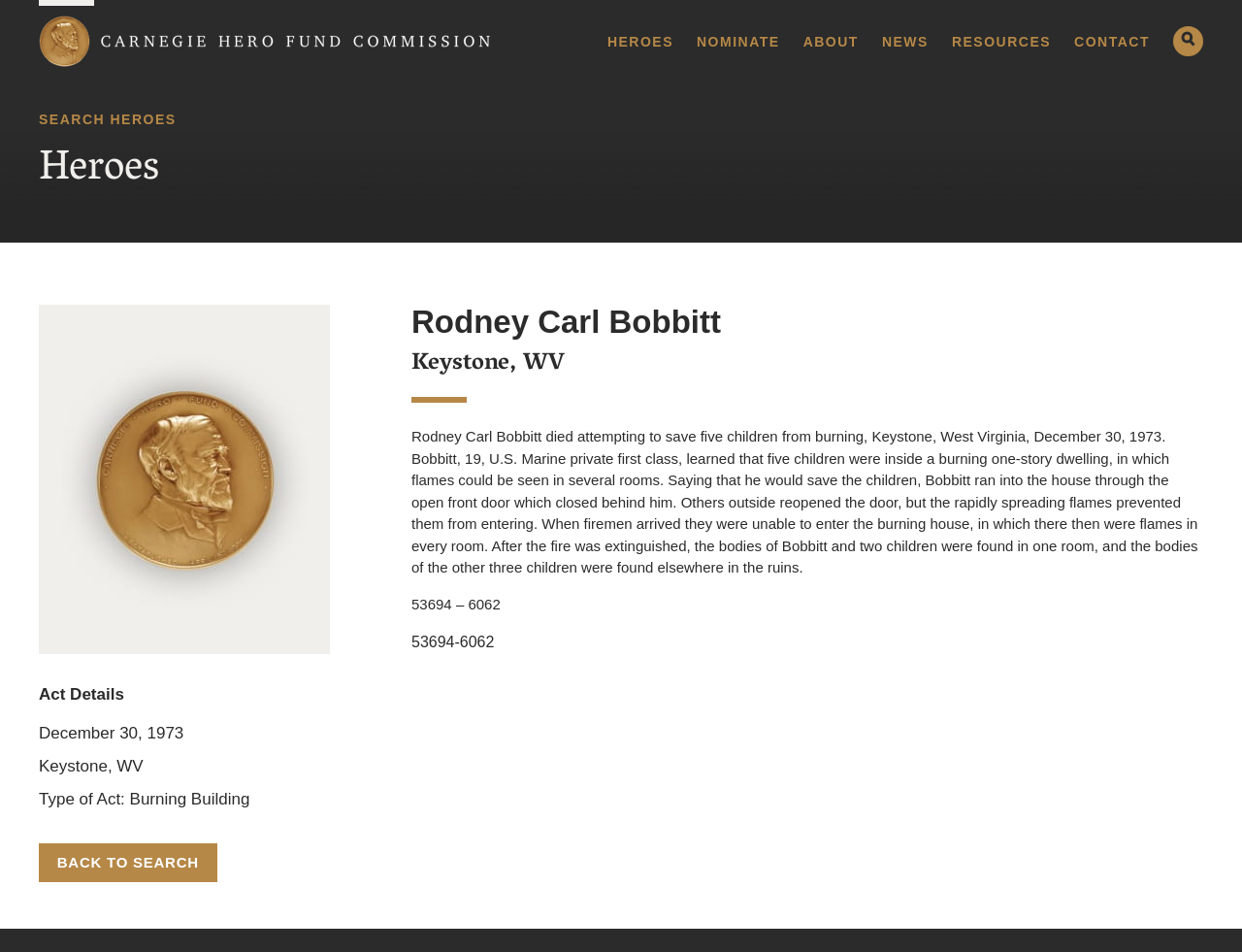Explain the webpage's layout and main content in detail.

The webpage is dedicated to Rodney Carl Bobbitt, a Carnegie Hero. At the top left corner, there is a link to the Carnegie Hero Fund Commission, accompanied by an image. Next to it, there is a main navigation menu with seven links: HEROES, NOMINATE, ABOUT, NEWS, RESOURCES, CONTACT, and a search button with a dropdown menu.

Below the navigation menu, there is a header section with a search heroes label and a heroes title. The main content of the page is an article about Rodney Carl Bobbitt, which takes up most of the page. The article has a header with Bobbitt's name and a location label, "Keystone, WV". 

The article text describes Bobbitt's heroic act, where he attempted to save five children from a burning building in Keystone, West Virginia, on December 30, 1973. The text is followed by two lines of text, "53694 – 6062" and "53694-6062", which appear to be some kind of identification numbers.

Below the article, there is a section labeled "Act Details", which provides more information about the act, including the date, location, and type of act. Finally, there is a "BACK TO SEARCH" link at the bottom left corner of the page.